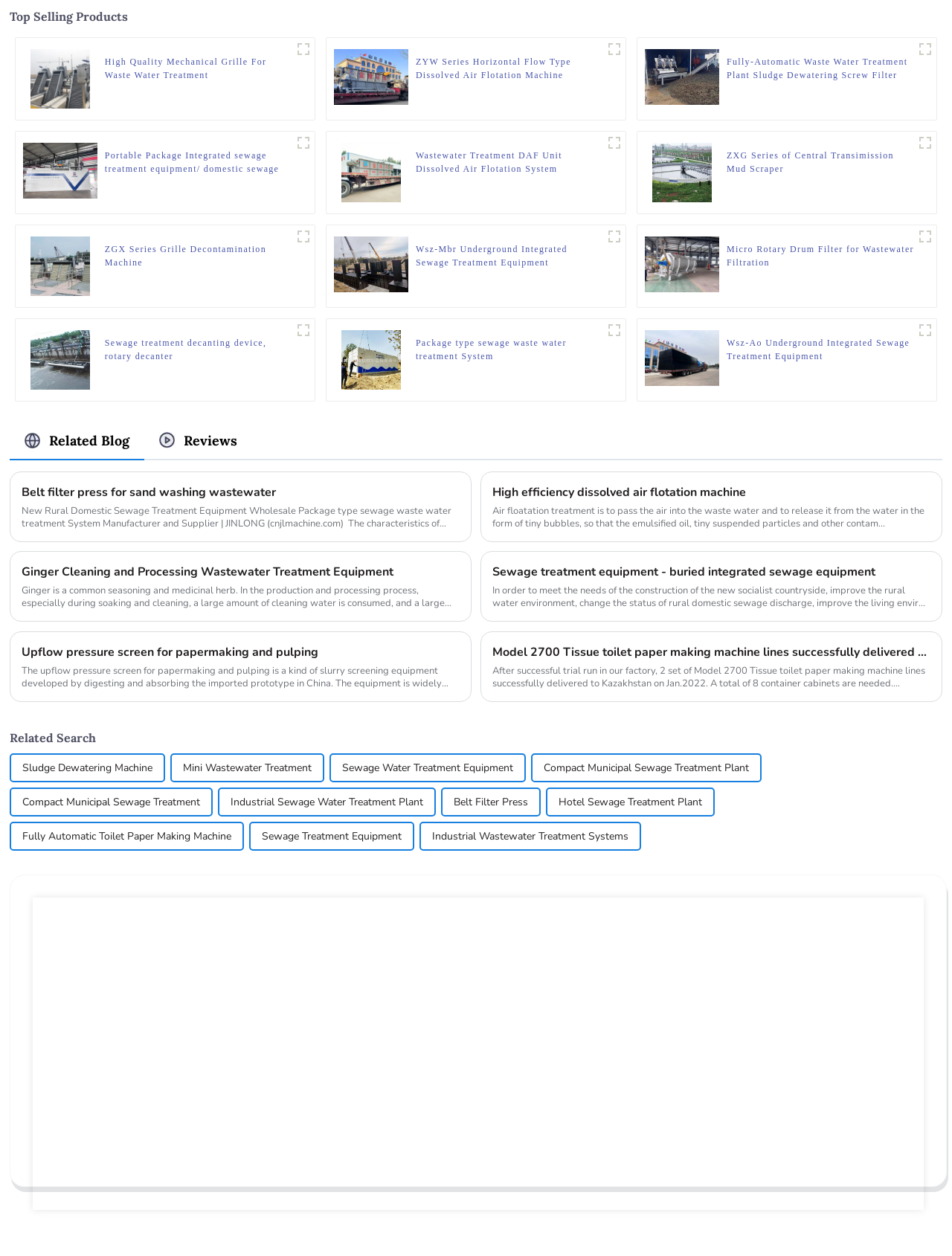Answer the question with a single word or phrase: 
What is the function of the Micro Rotary Drum Filter?

Wastewater filtration